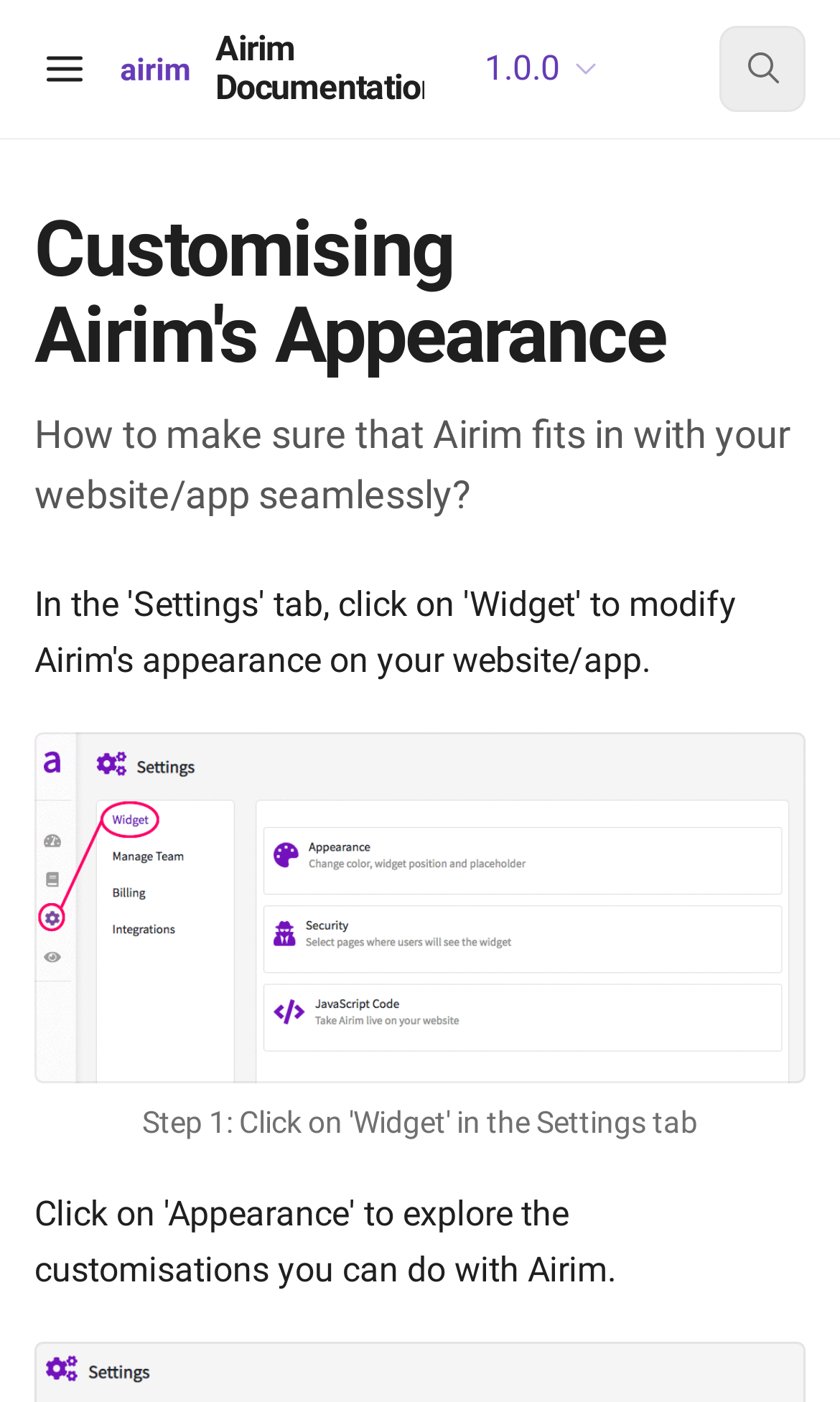How many buttons are on the top navigation bar?
Based on the screenshot, respond with a single word or phrase.

2